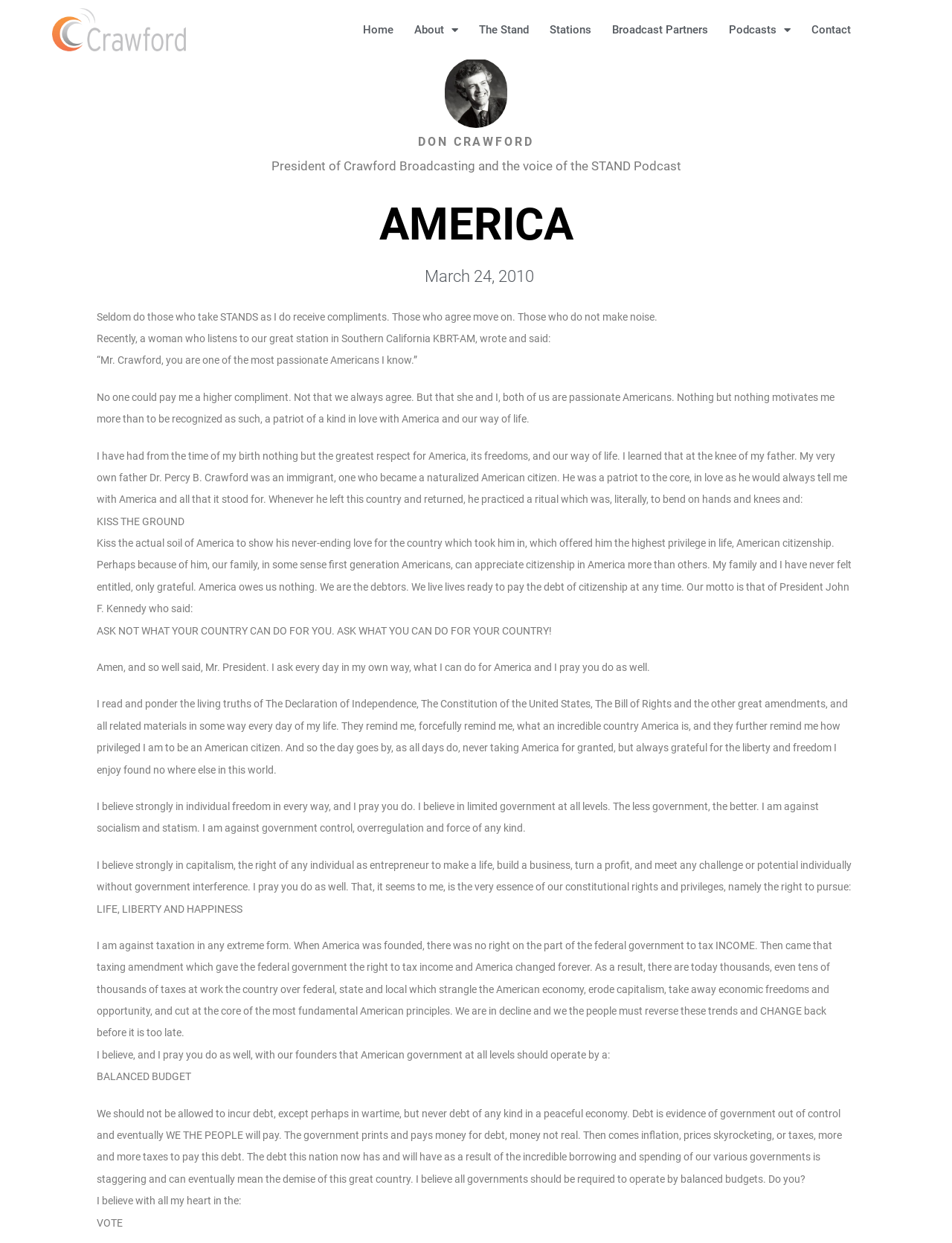Locate the bounding box of the UI element described in the following text: "March 24, 2010".

[0.439, 0.211, 0.561, 0.234]